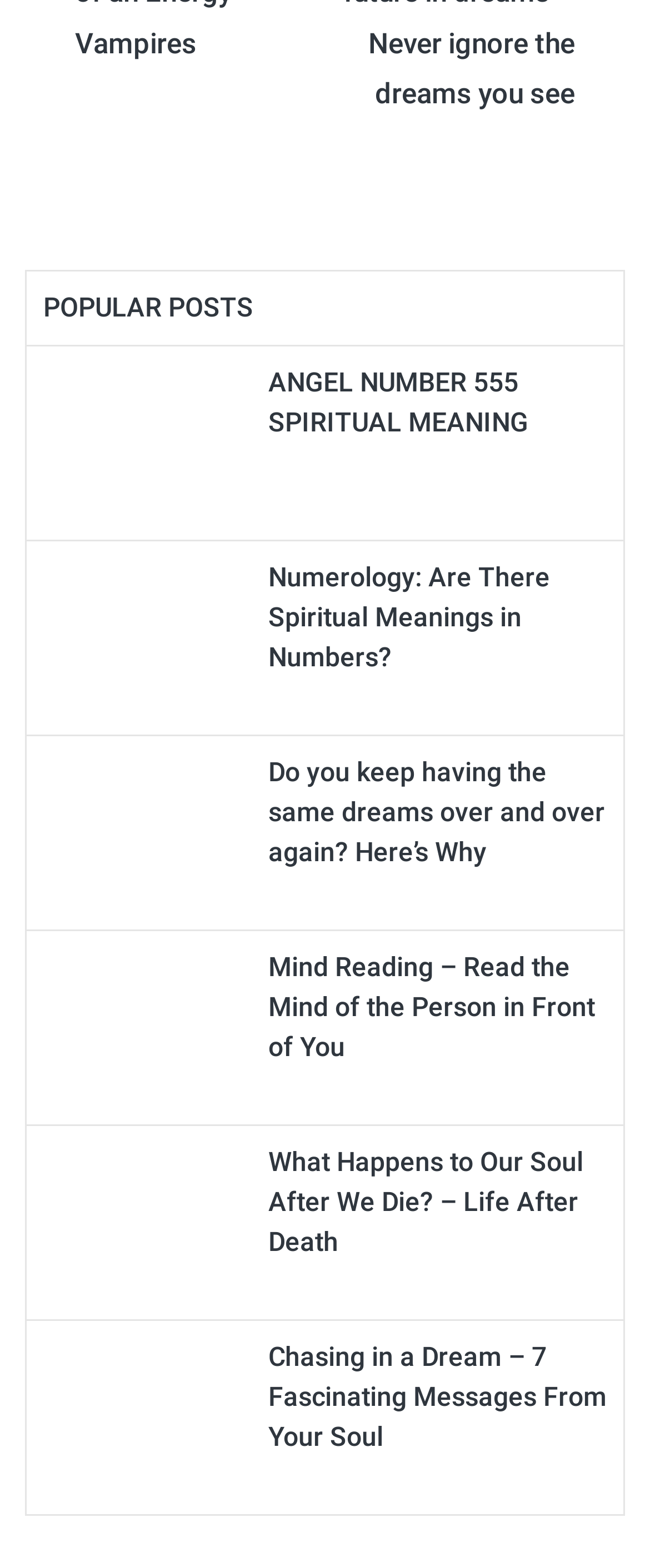Specify the bounding box coordinates of the area to click in order to execute this command: 'Explore the article about the soul's journey after death'. The coordinates should consist of four float numbers ranging from 0 to 1, and should be formatted as [left, top, right, bottom].

[0.067, 0.767, 0.374, 0.789]